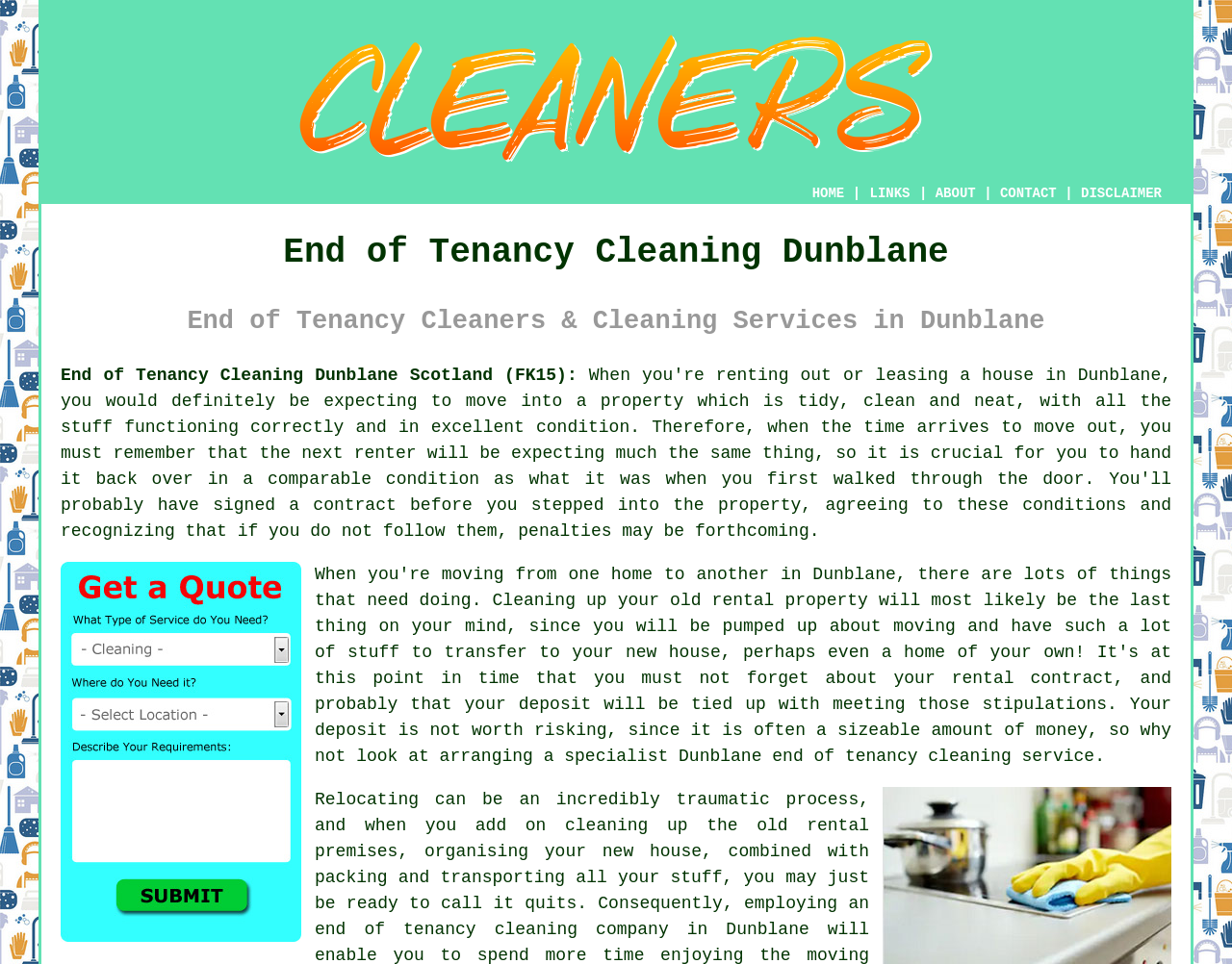Please determine the bounding box coordinates for the UI element described as: "end of tenancy cleaning service".

[0.627, 0.775, 0.888, 0.795]